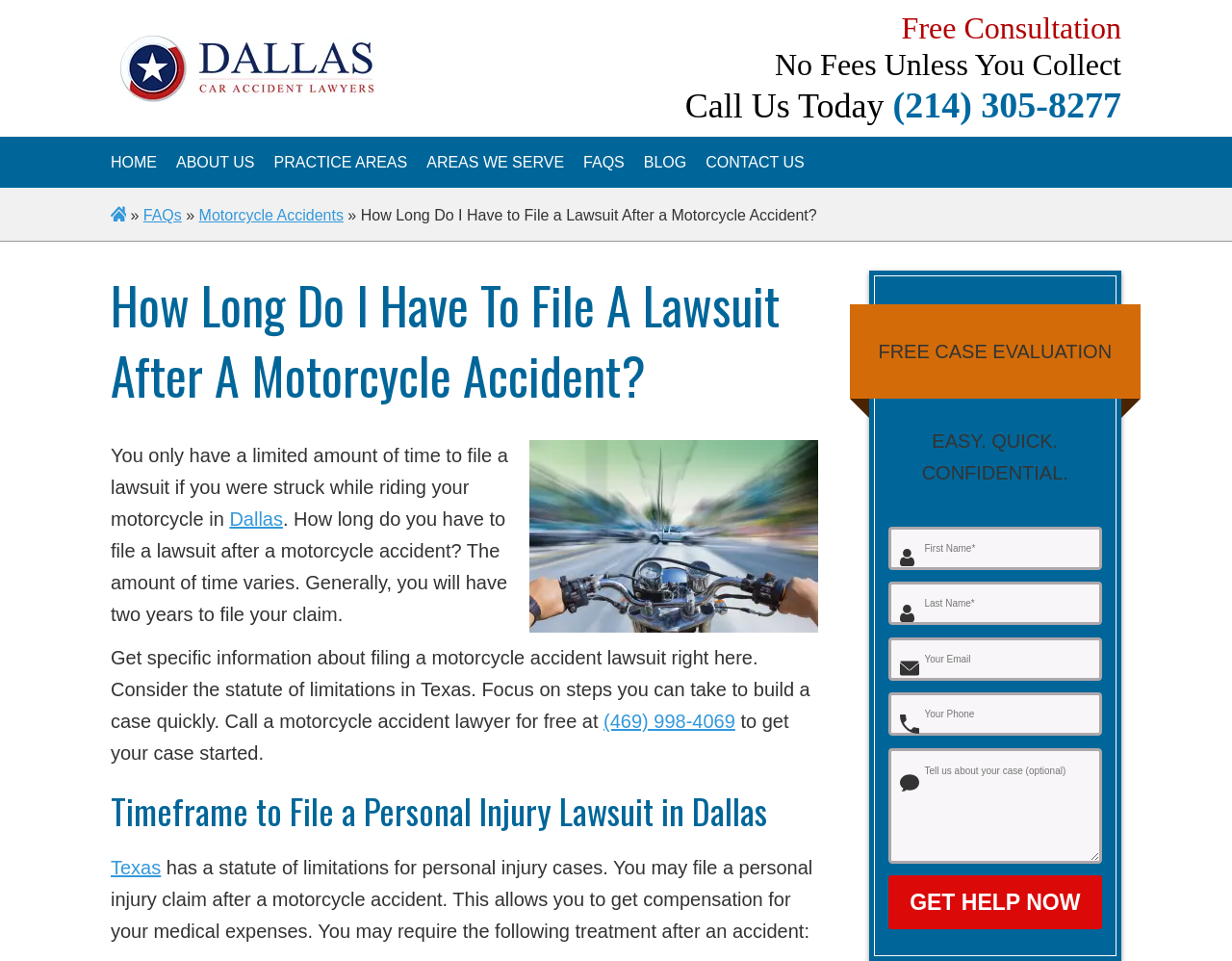Pinpoint the bounding box coordinates of the clickable area necessary to execute the following instruction: "Read the post about What Happens During Bankruptcy". The coordinates should be given as four float numbers between 0 and 1, namely [left, top, right, bottom].

None